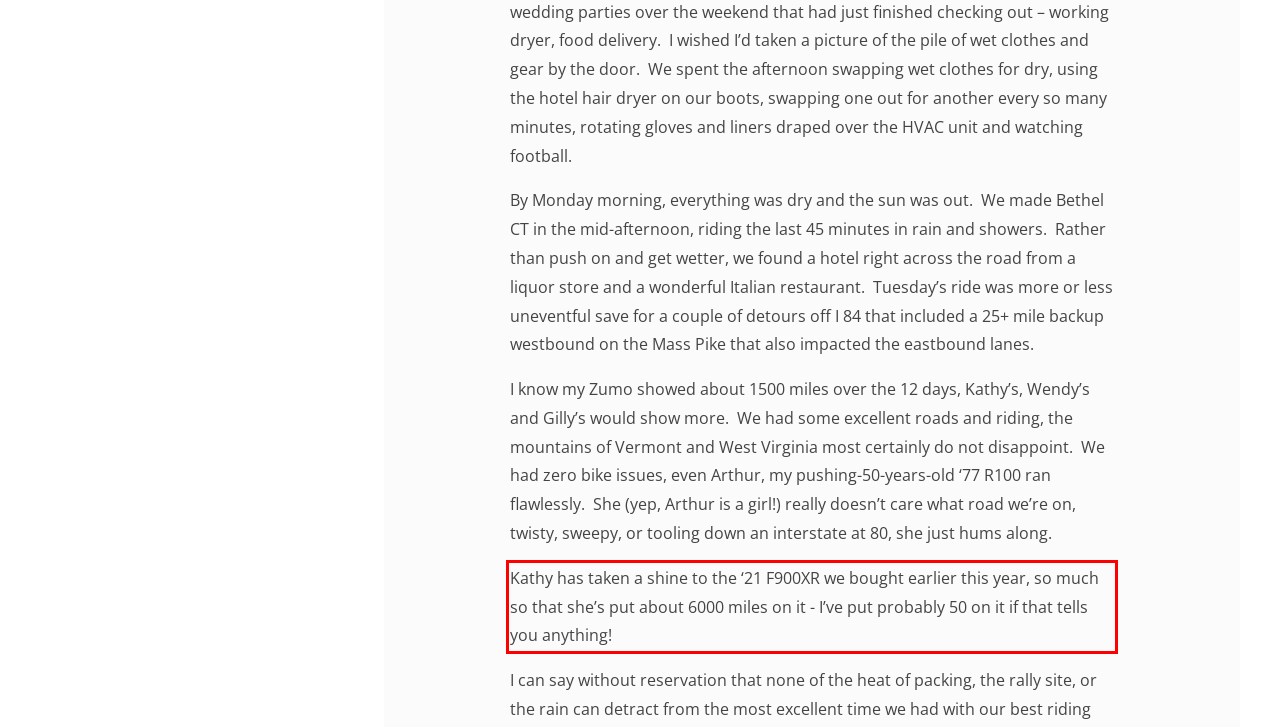Please identify and extract the text from the UI element that is surrounded by a red bounding box in the provided webpage screenshot.

Kathy has taken a shine to the ‘21 F900XR we bought earlier this year, so much so that she’s put about 6000 miles on it - I’ve put probably 50 on it if that tells you anything!